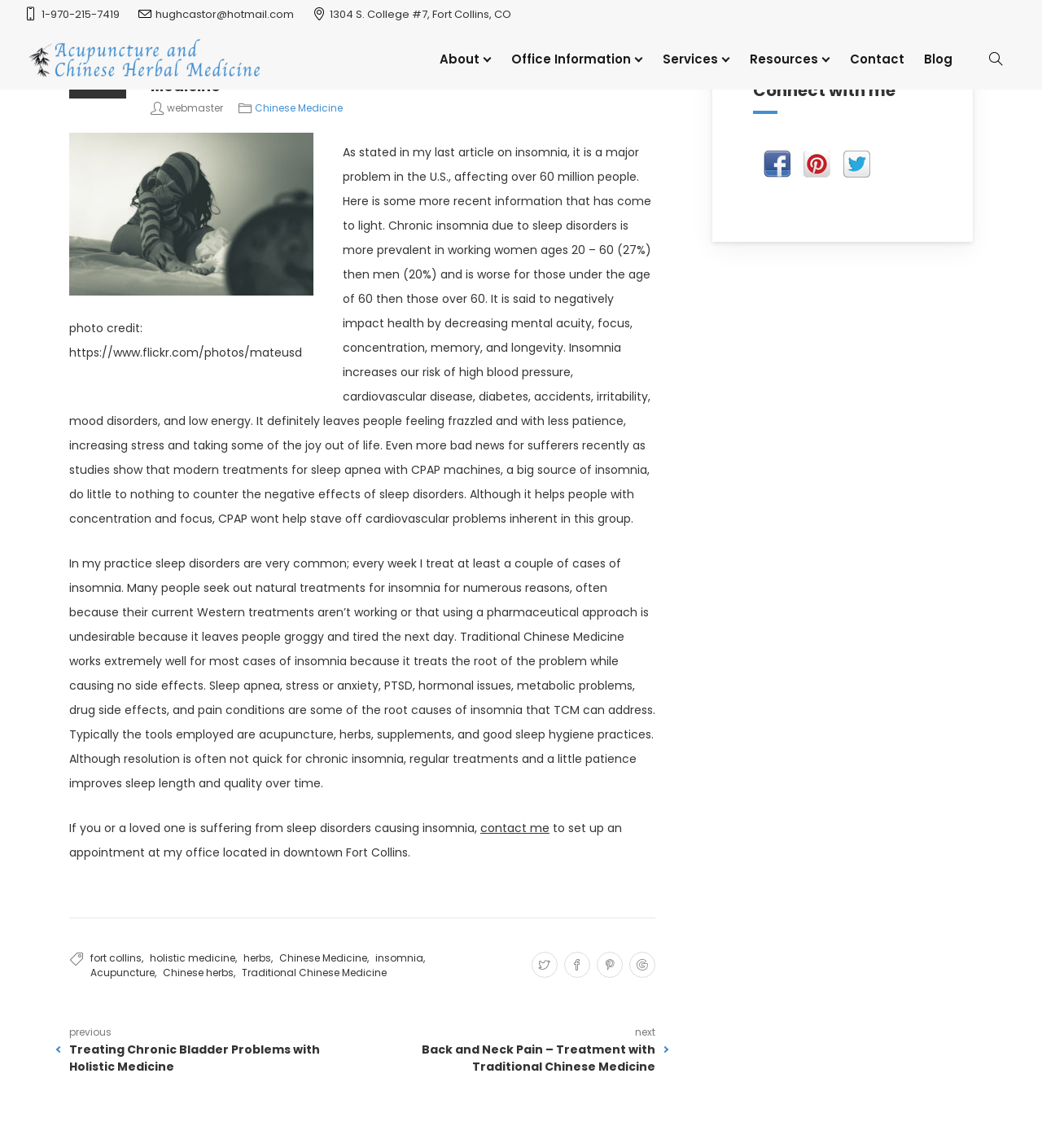What is the phone number on the webpage?
Answer the question in a detailed and comprehensive manner.

I found the phone number by looking at the link element with the text '1-970-215-7419' which has a bounding box coordinate of [0.04, 0.006, 0.115, 0.019].